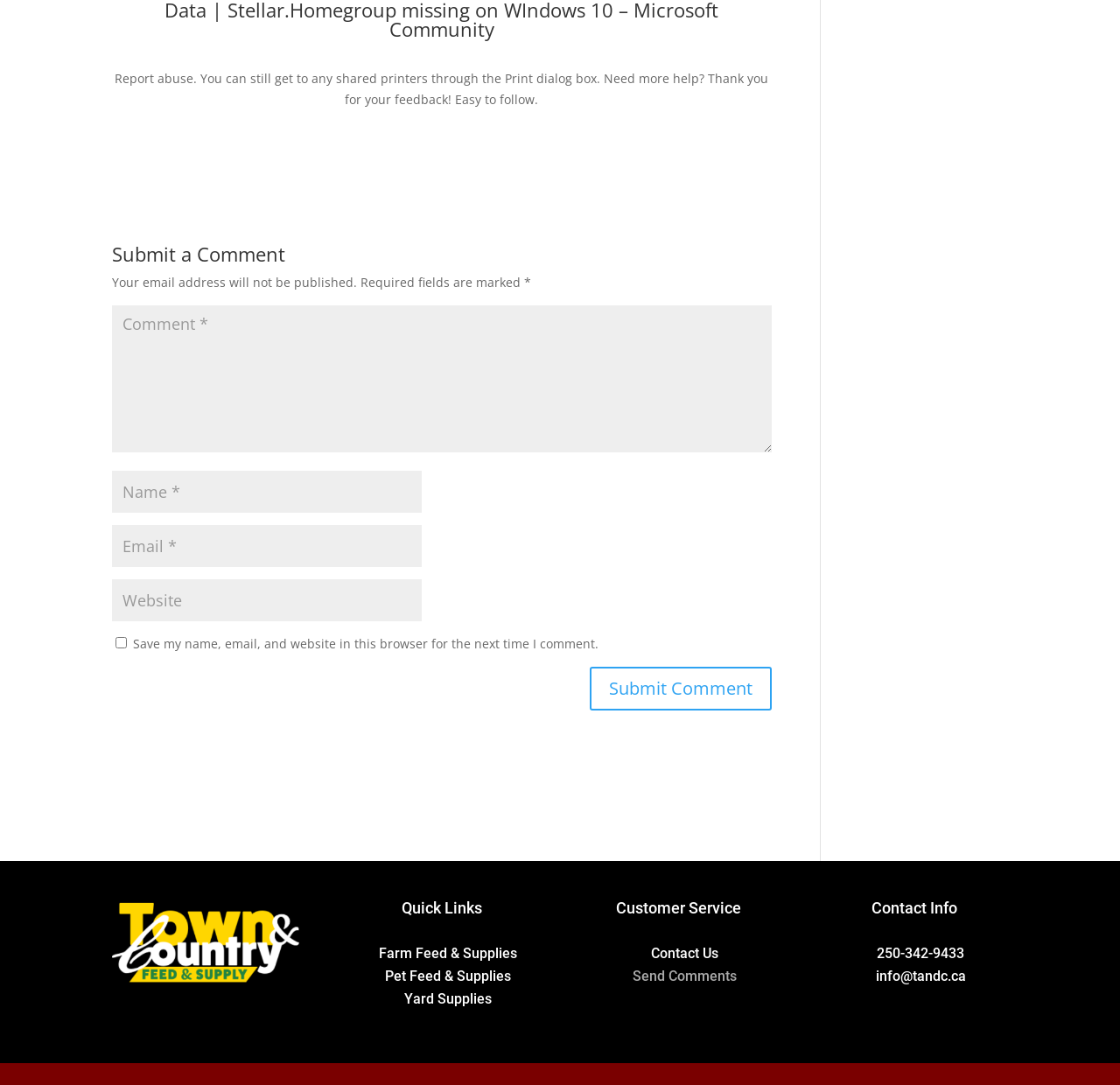Please determine the bounding box coordinates of the element to click in order to execute the following instruction: "Submit a comment". The coordinates should be four float numbers between 0 and 1, specified as [left, top, right, bottom].

[0.527, 0.614, 0.689, 0.654]